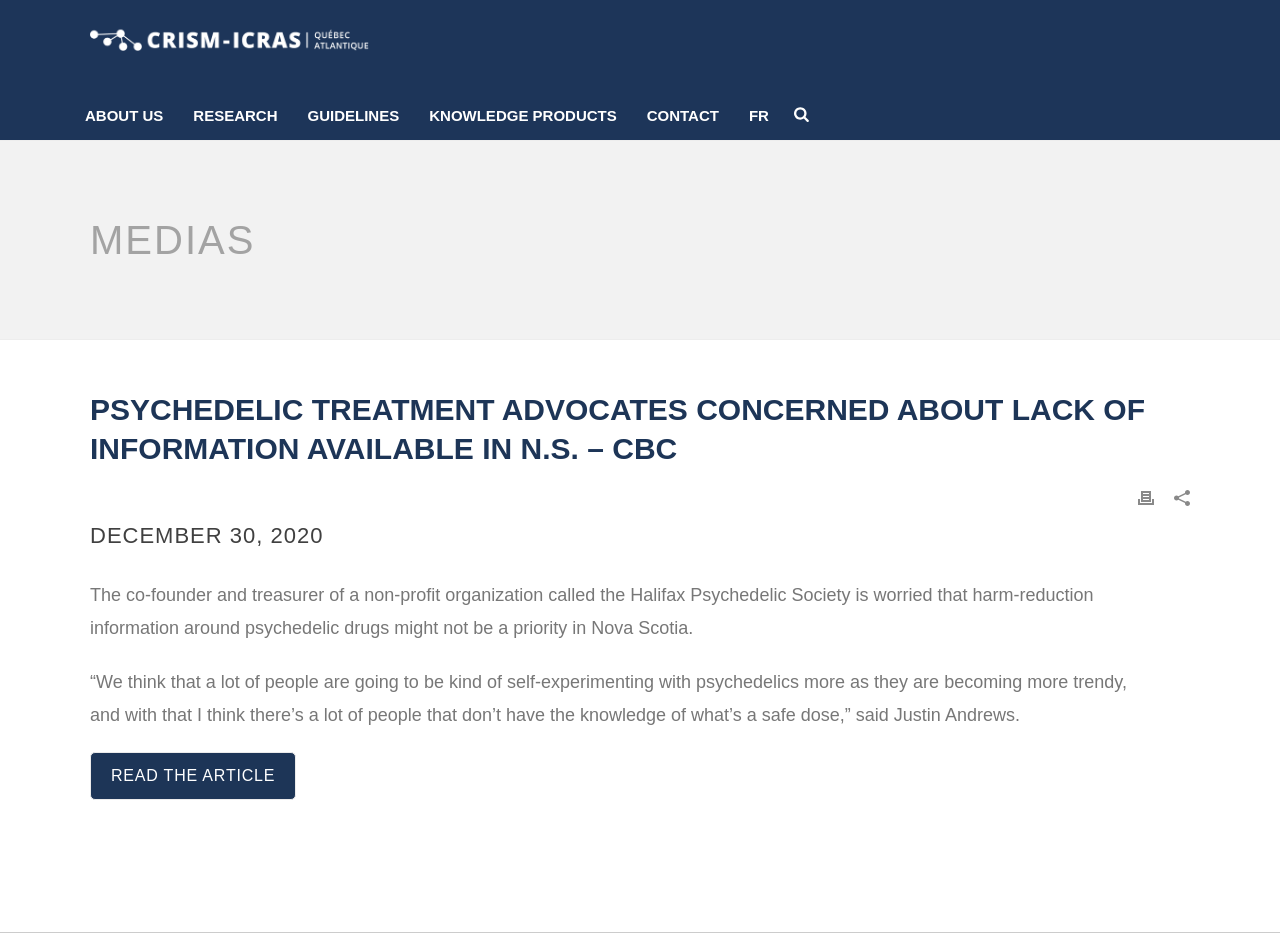What is the topic of the article?
Using the image provided, answer with just one word or phrase.

Psychedelic treatment